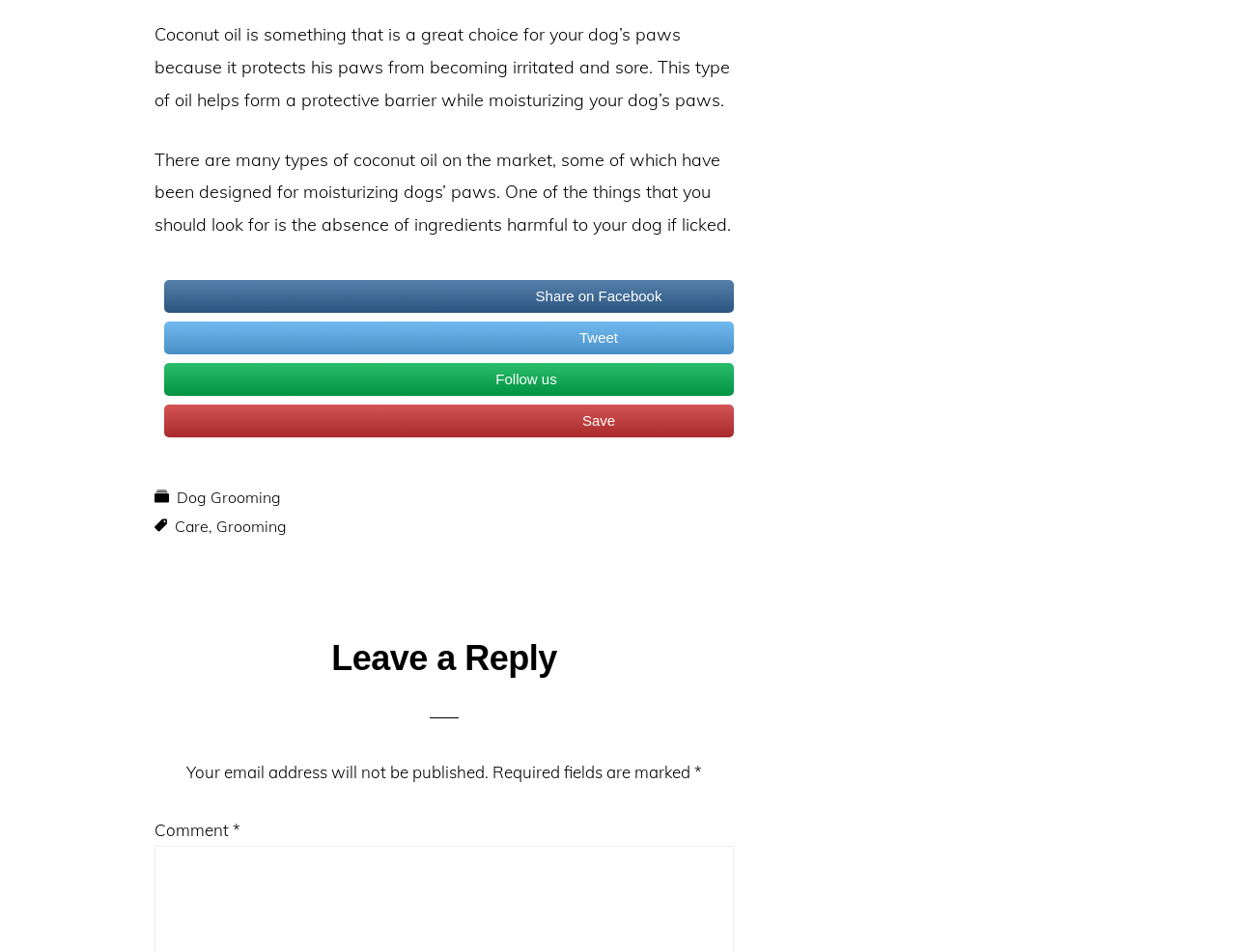Analyze the image and answer the question with as much detail as possible: 
What is coconut oil good for in dogs?

According to the text, coconut oil is a great choice for a dog's paws because it protects them from becoming irritated and sore, and helps form a protective barrier while moisturizing the paws.